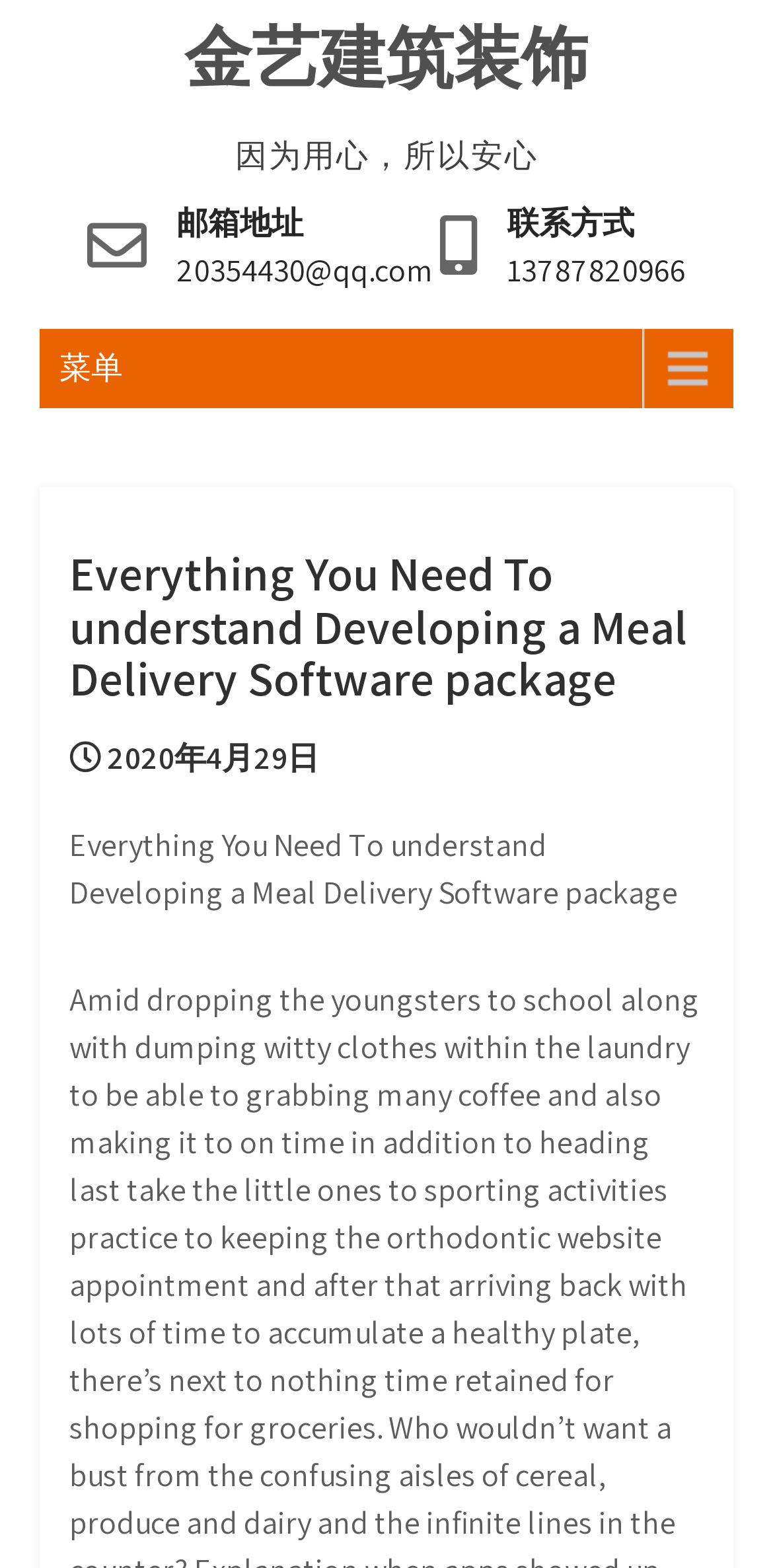From the details in the image, provide a thorough response to the question: What is the phone number?

The phone number is found in the static text element next to the '联系方式' text, which is '13787820966'. This suggests that this is the contact phone number for the company or individual.